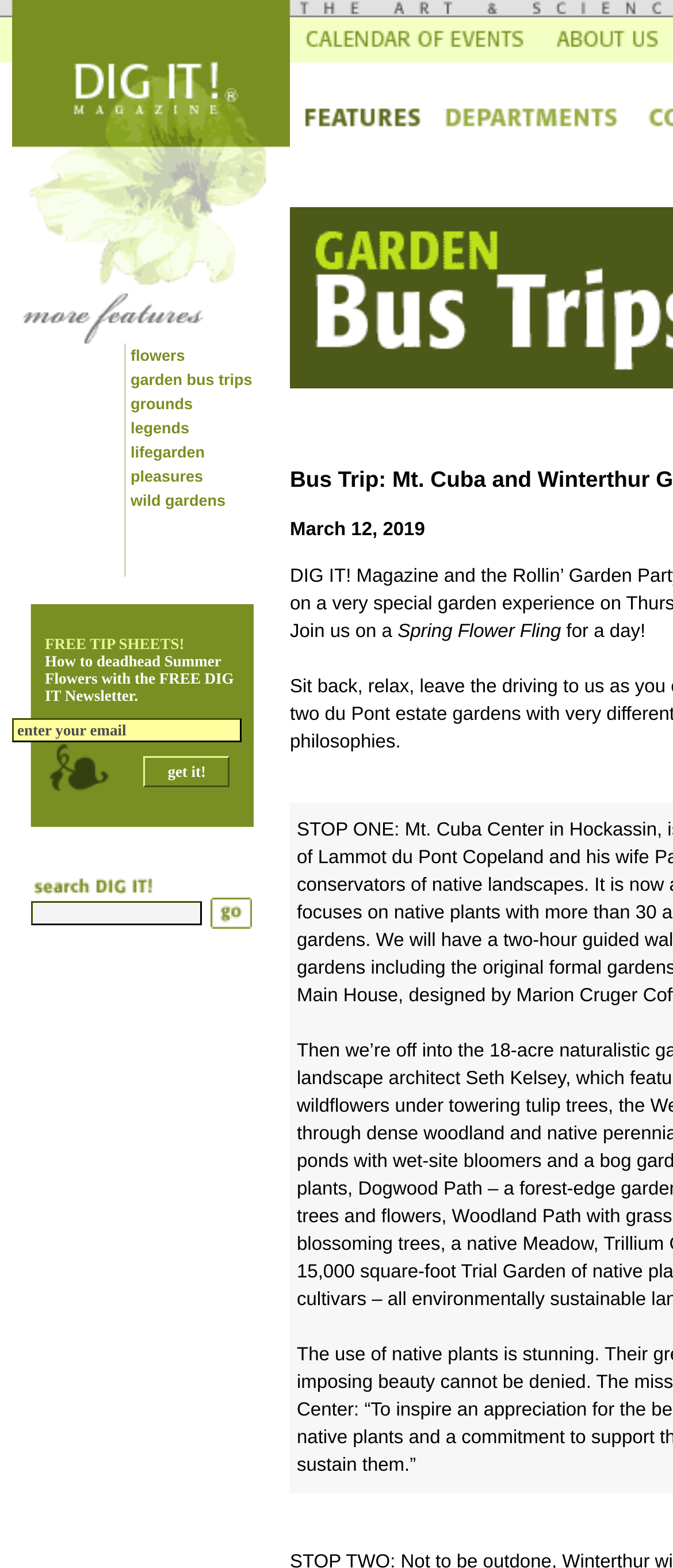What is the text of the button in the third table?
Using the visual information, respond with a single word or phrase.

go